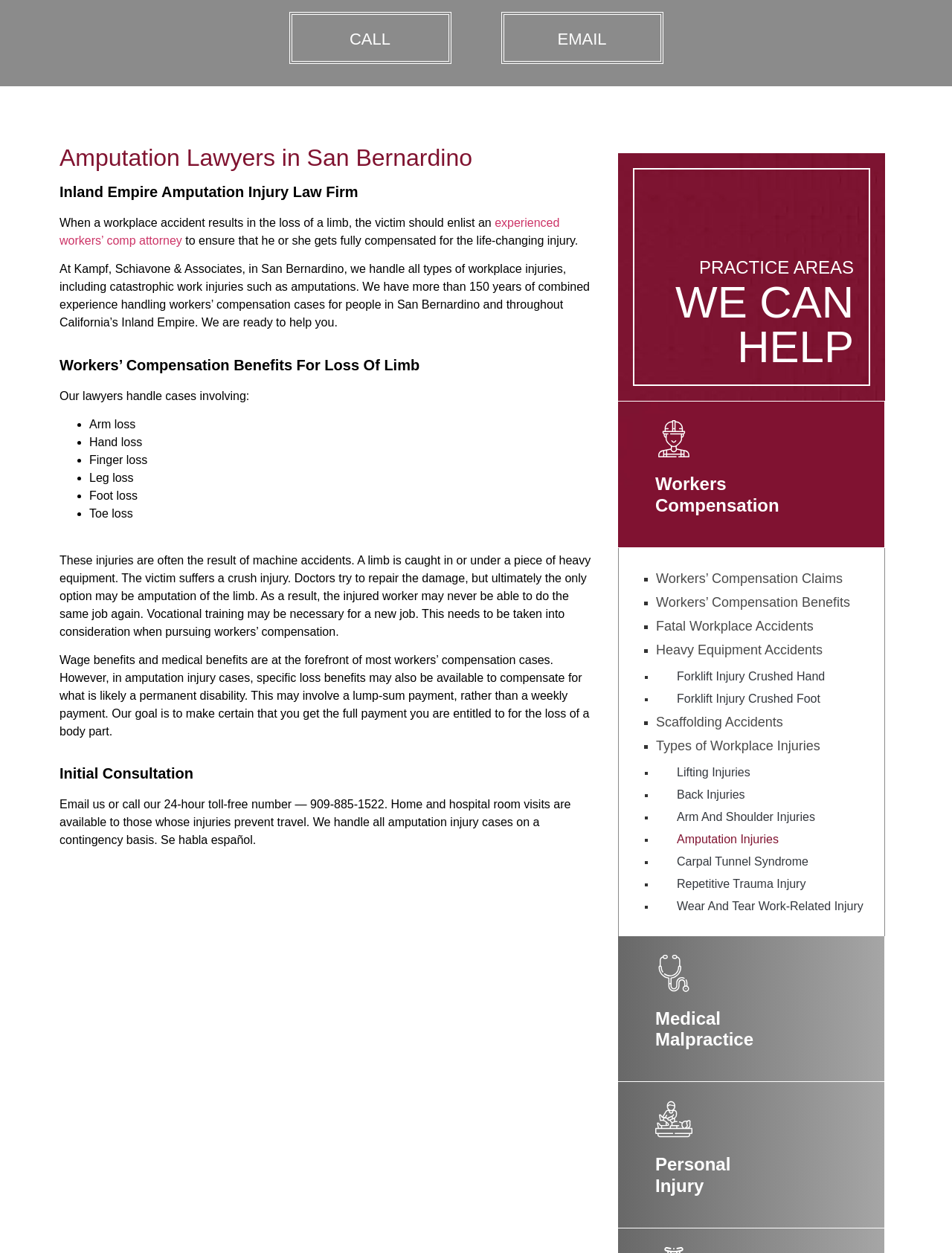Identify the bounding box of the UI element described as follows: "Repetitive Trauma Injury". Provide the coordinates as four float numbers in the range of 0 to 1 [left, top, right, bottom].

[0.689, 0.696, 0.811, 0.714]